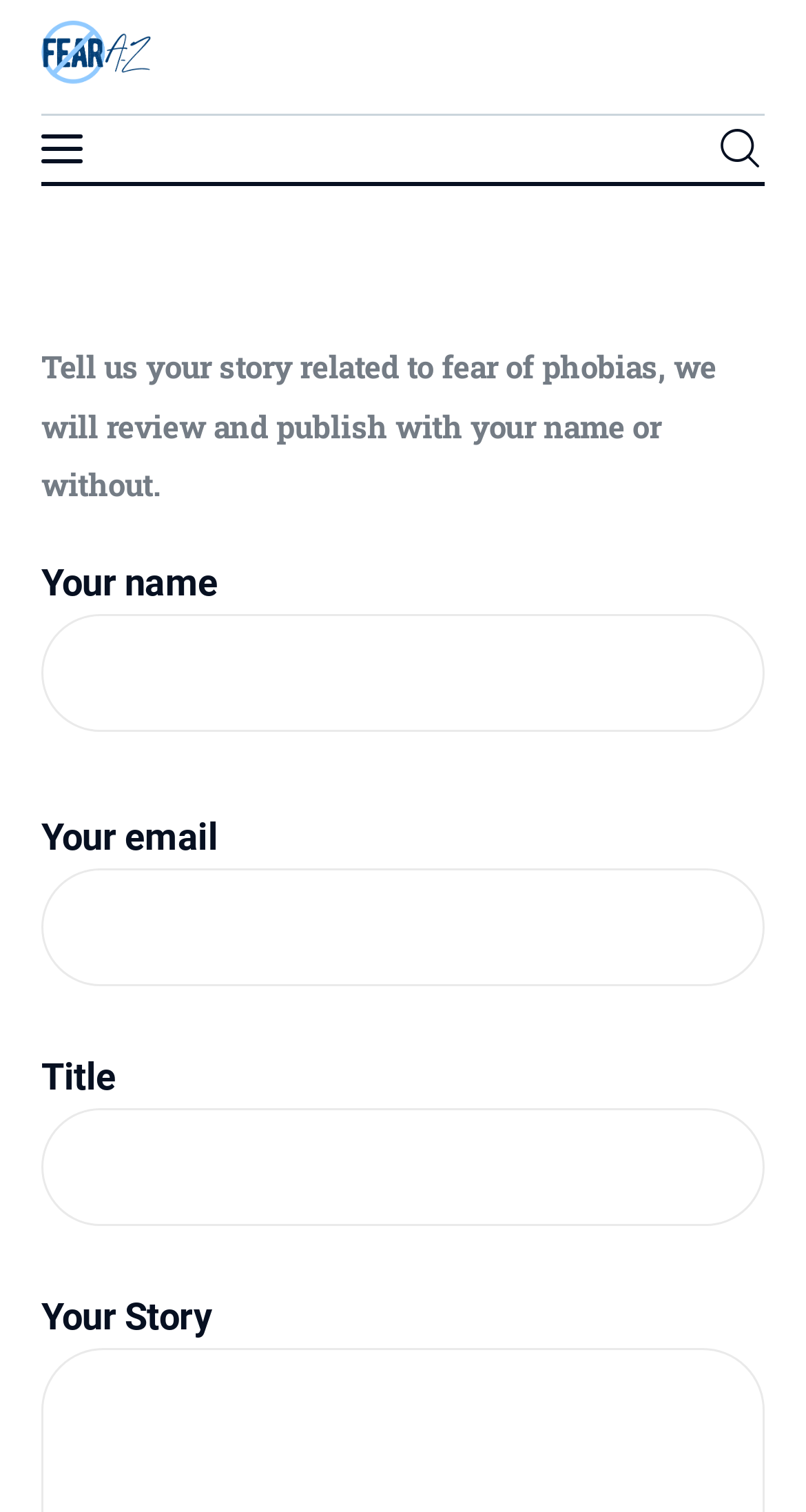Please identify the primary heading of the webpage and give its text content.

Your Fear Goes Up and Down